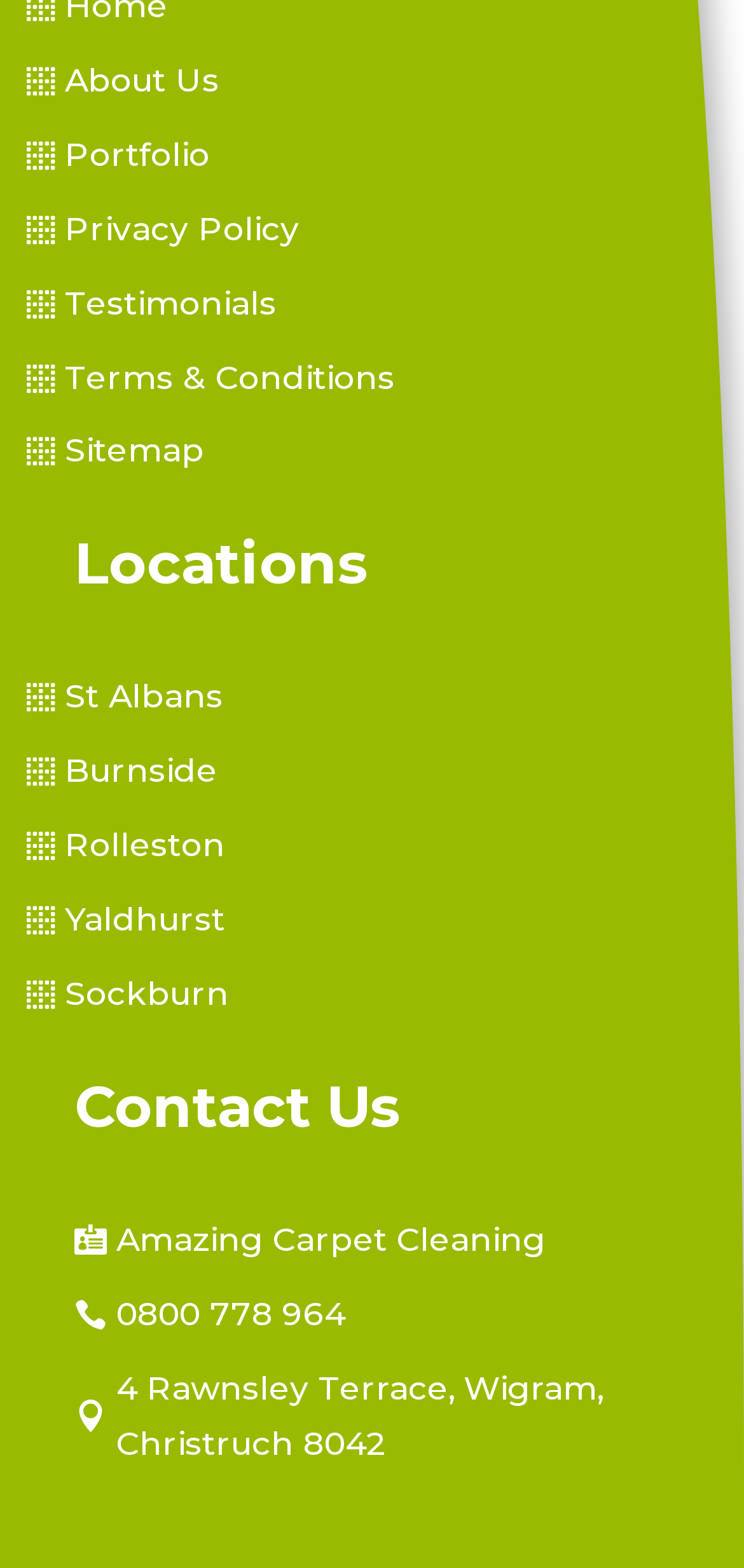Please analyze the image and provide a thorough answer to the question:
How many links are in the top navigation menu?

I counted the number of links at the top of the page, which are About Us, Portfolio, Privacy Policy, Testimonials, Terms & Conditions, and Sitemap, totaling 6 links.